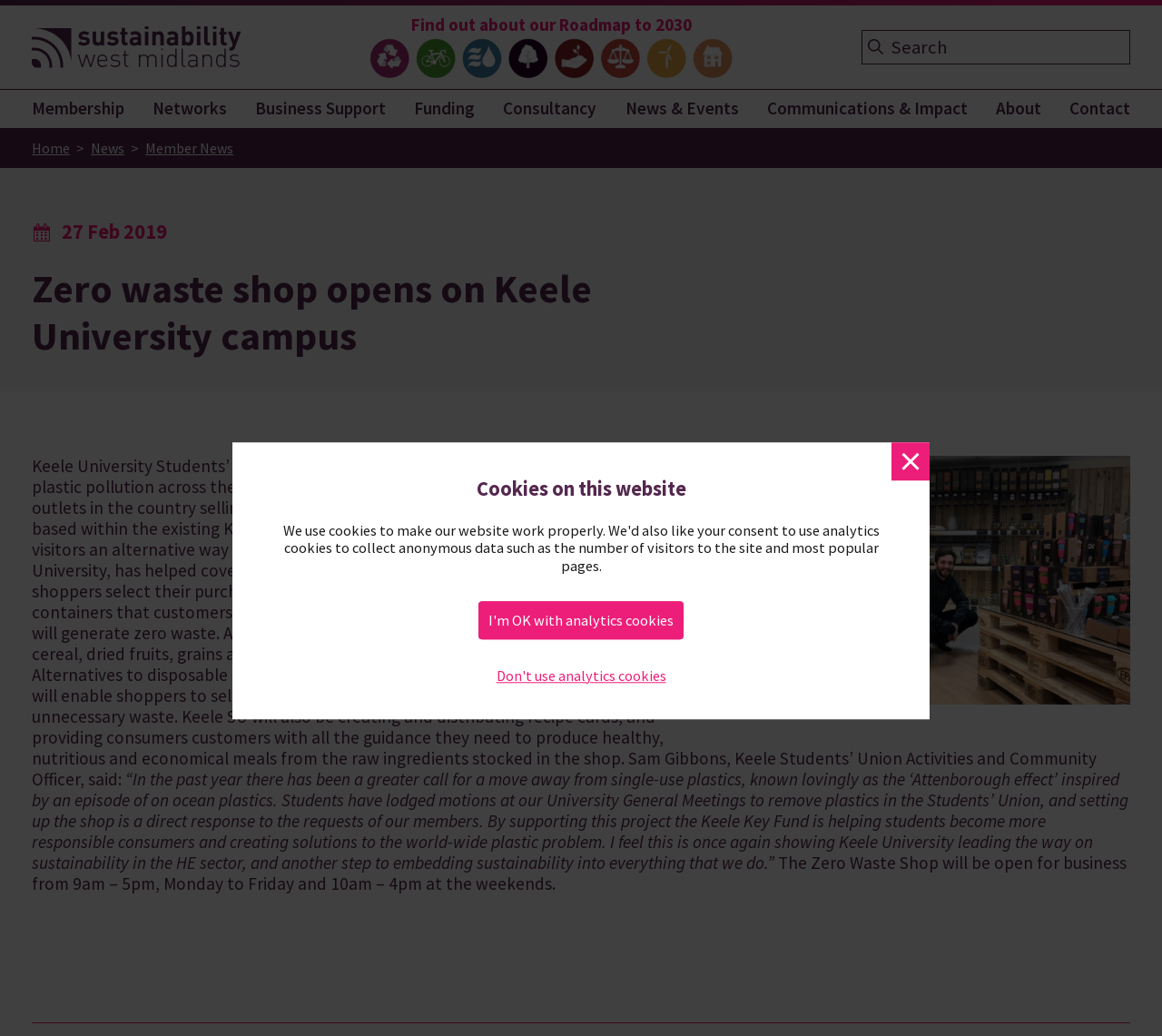What is the name of the shop launched by Keele University Students' Union?
Look at the image and answer the question with a single word or phrase.

Zero Waste Shop